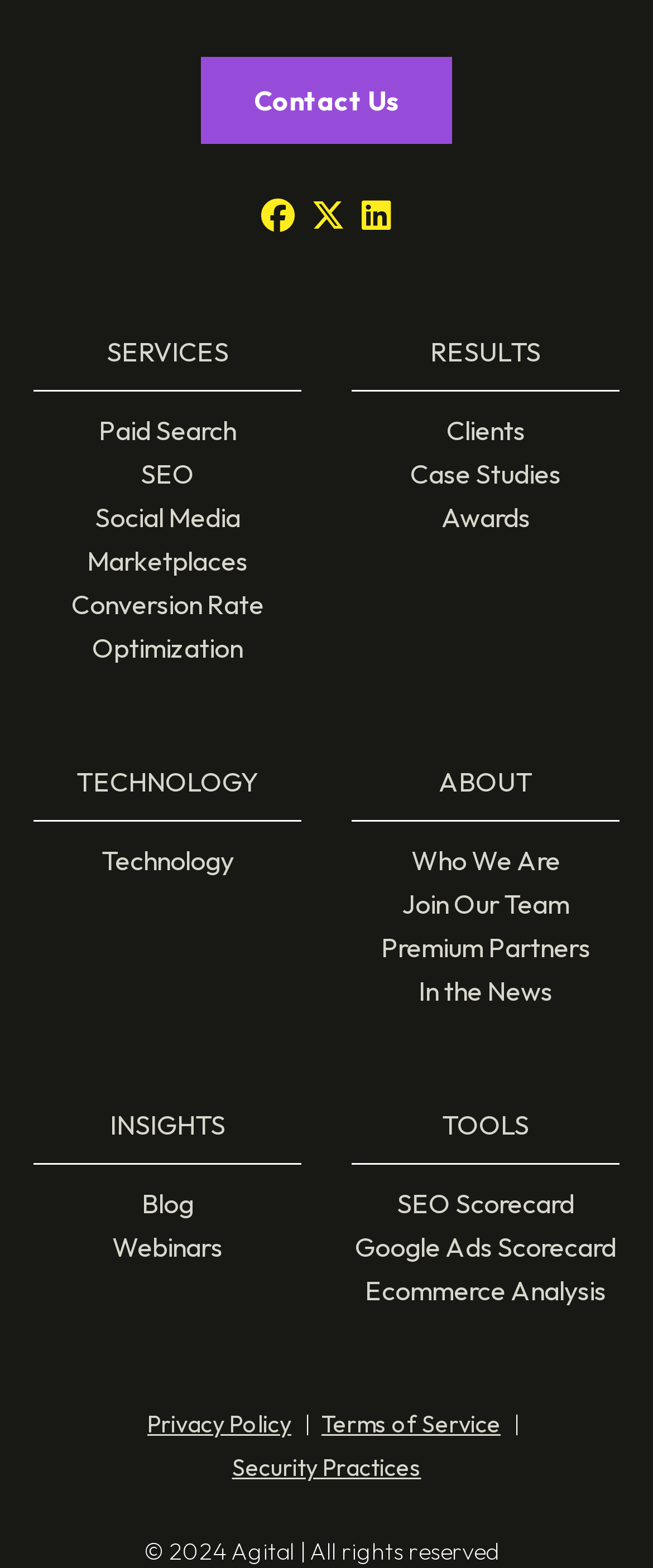Kindly provide the bounding box coordinates of the section you need to click on to fulfill the given instruction: "View services".

[0.163, 0.213, 0.35, 0.235]